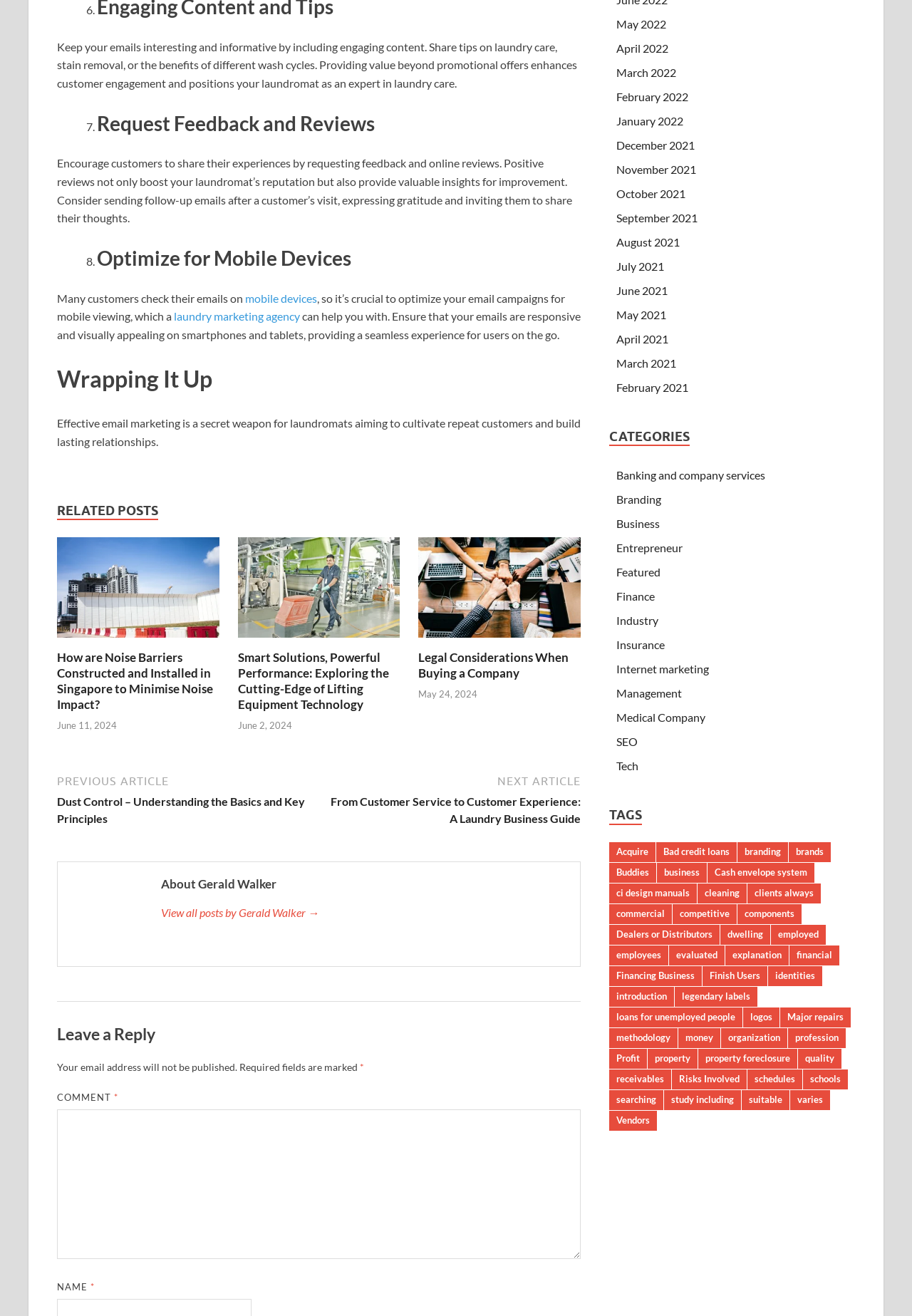Provide a brief response to the question below using a single word or phrase: 
Why is it important to optimize email campaigns for mobile devices?

Many customers check emails on mobile